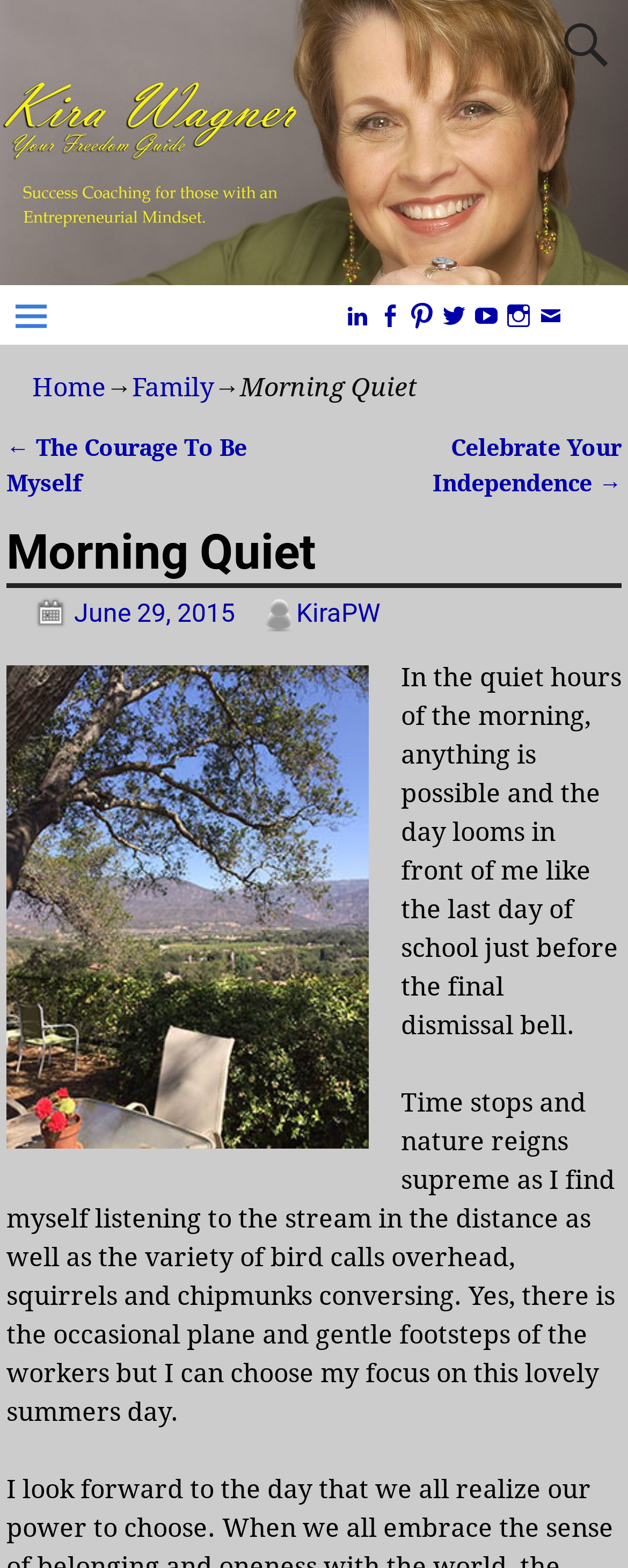Identify the bounding box coordinates for the UI element described as: "Celebrate Your Independence →".

[0.689, 0.277, 0.99, 0.316]